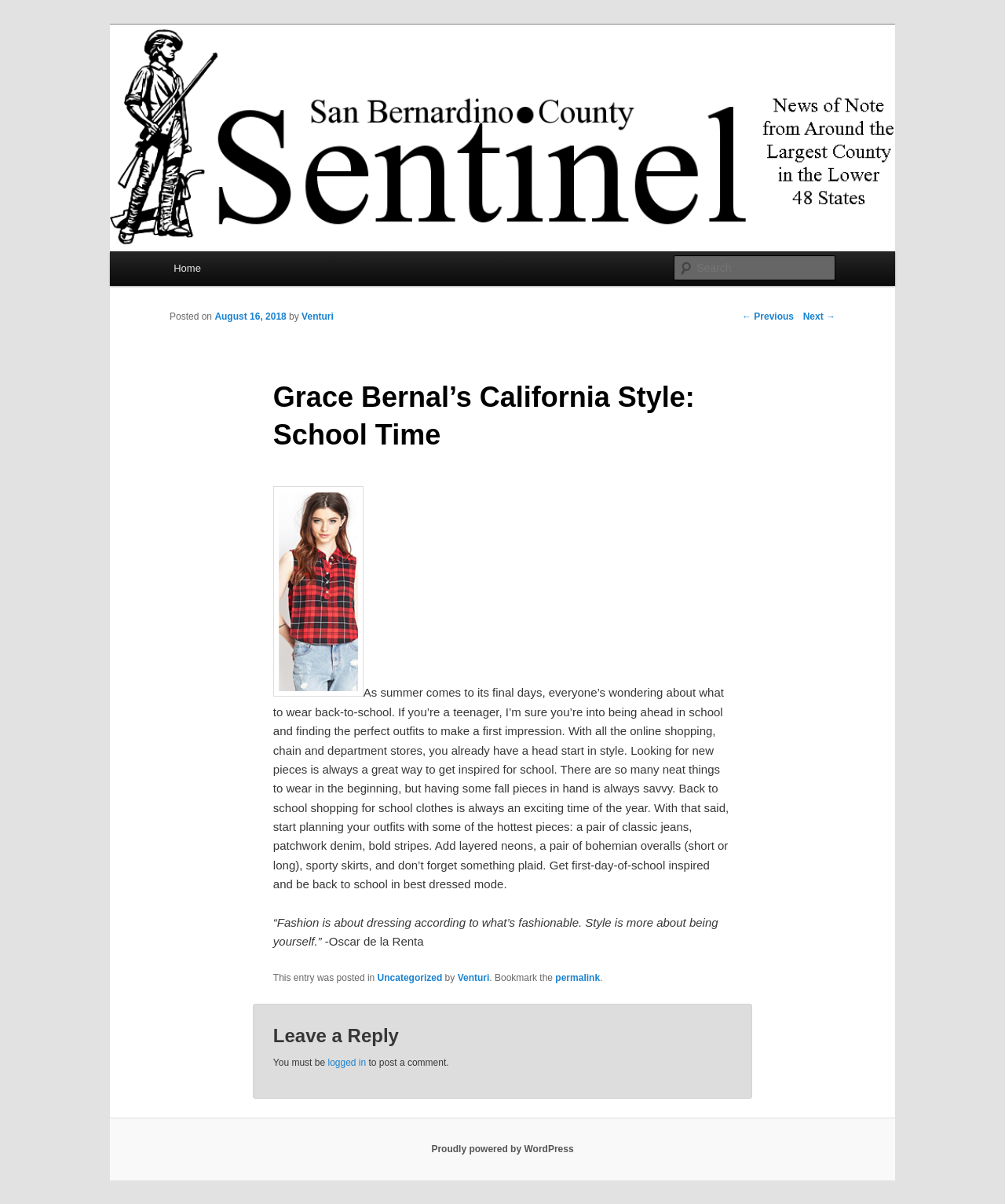Please identify the bounding box coordinates of the element I need to click to follow this instruction: "Go to the home page".

[0.16, 0.209, 0.212, 0.237]